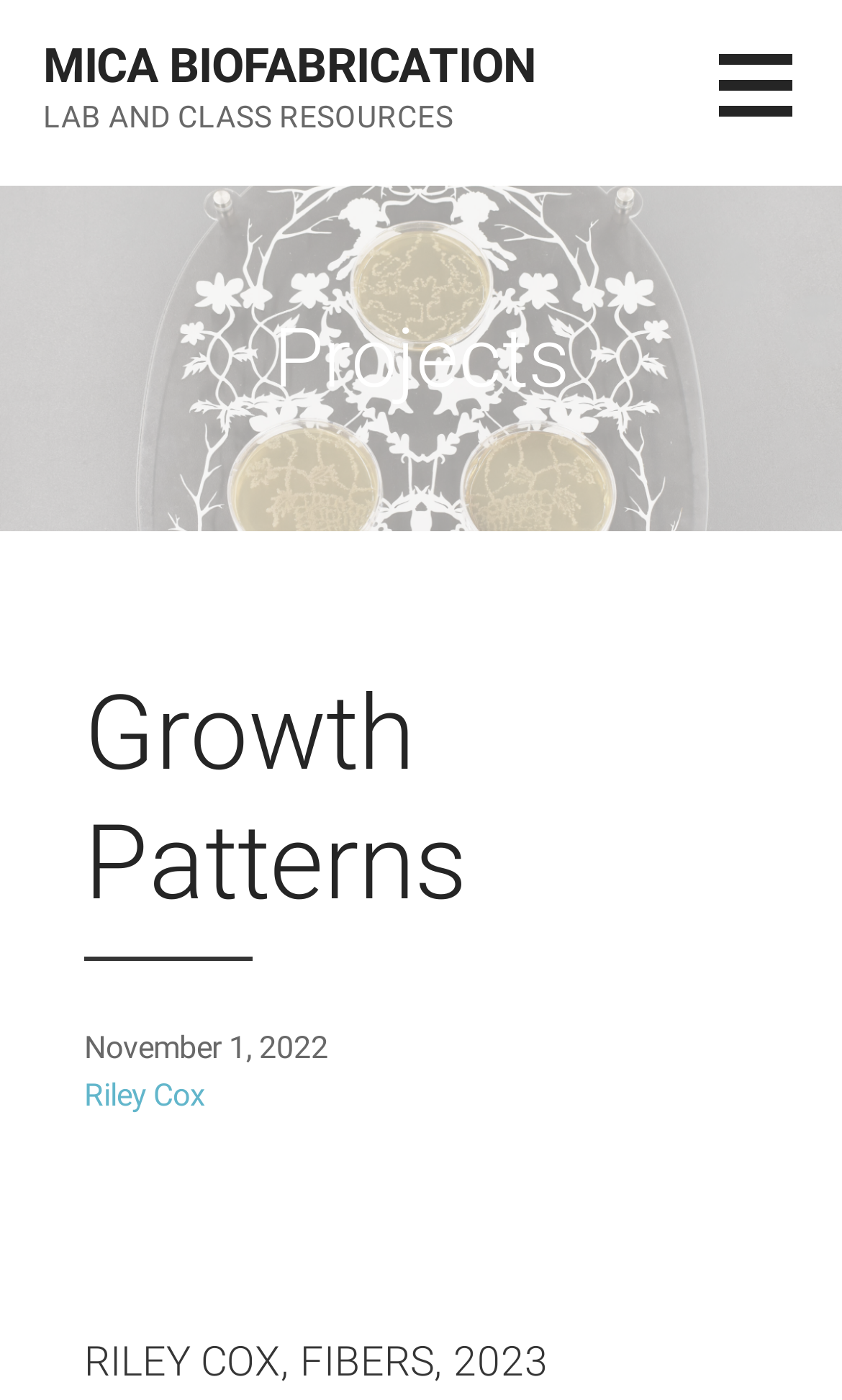Create a full and detailed caption for the entire webpage.

The webpage is titled "Growth Patterns – MICA Biofabrication" and appears to be a project showcase page. At the top left, there is a link to "MICA BIOFABRICATION". Below it, a static text "LAB AND CLASS RESOURCES" is displayed. On the top right, a button with no text is positioned.

The main content of the page is divided into sections, with a heading "Projects" located near the top center of the page. Underneath, there is a subheading "Growth Patterns" which is centered on the page. Below the subheading, a date "November 1, 2022" is displayed, followed by a link to "Riley Cox". 

Further down, a heading "RILEY COX, FIBERS, 2023" is positioned, which seems to be a project title. Overall, the page appears to be showcasing a specific project, "Growth Patterns", with details about the project, including the date and the person involved.